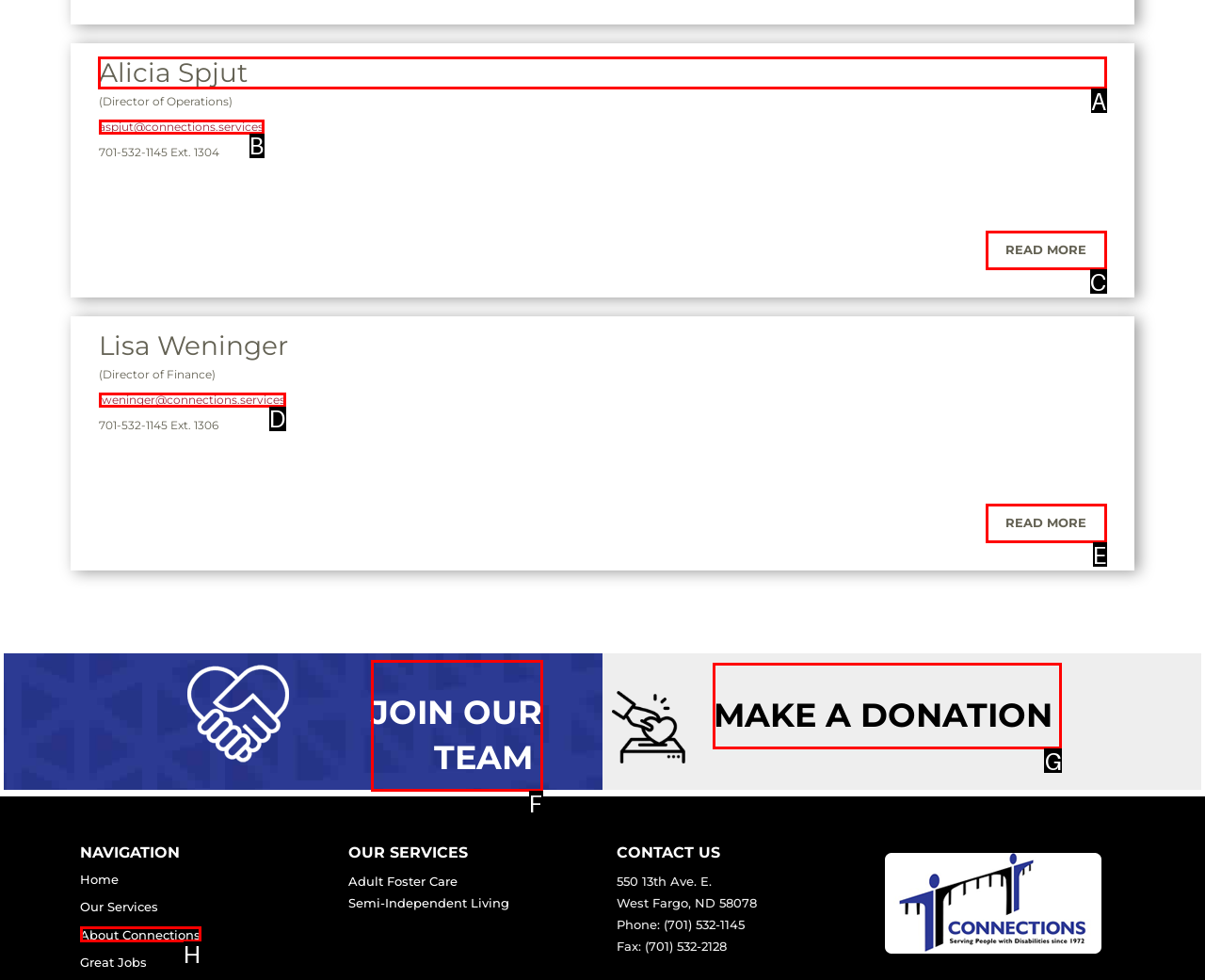Point out the HTML element I should click to achieve the following task: View Alicia Spjut's profile Provide the letter of the selected option from the choices.

A